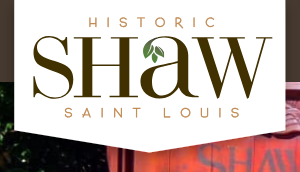What is the geographic context of the logo?
Please answer the question with a single word or phrase, referencing the image.

Saint Louis